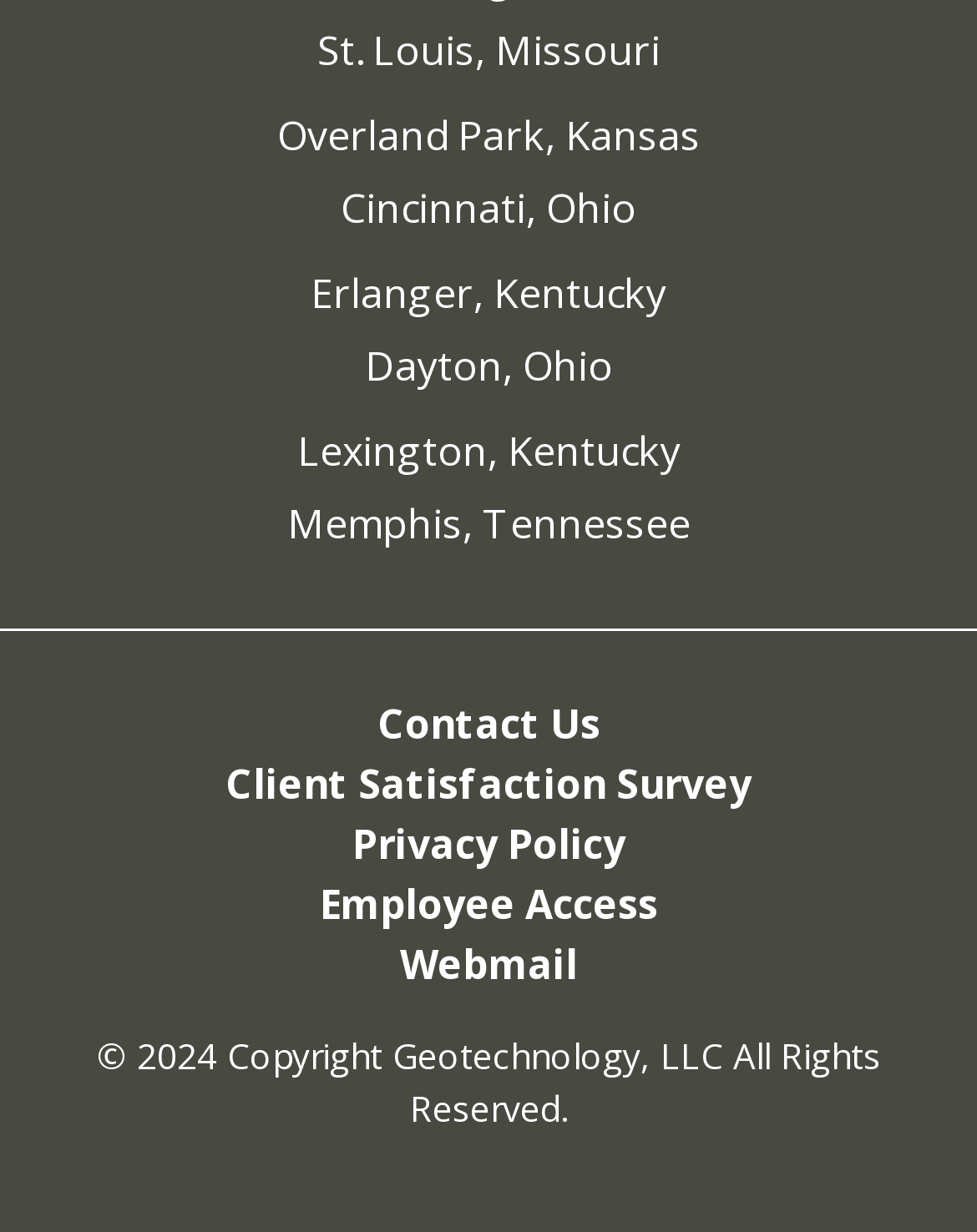Given the description of a UI element: "Overland Park, Kansas", identify the bounding box coordinates of the matching element in the webpage screenshot.

[0.283, 0.088, 0.717, 0.132]